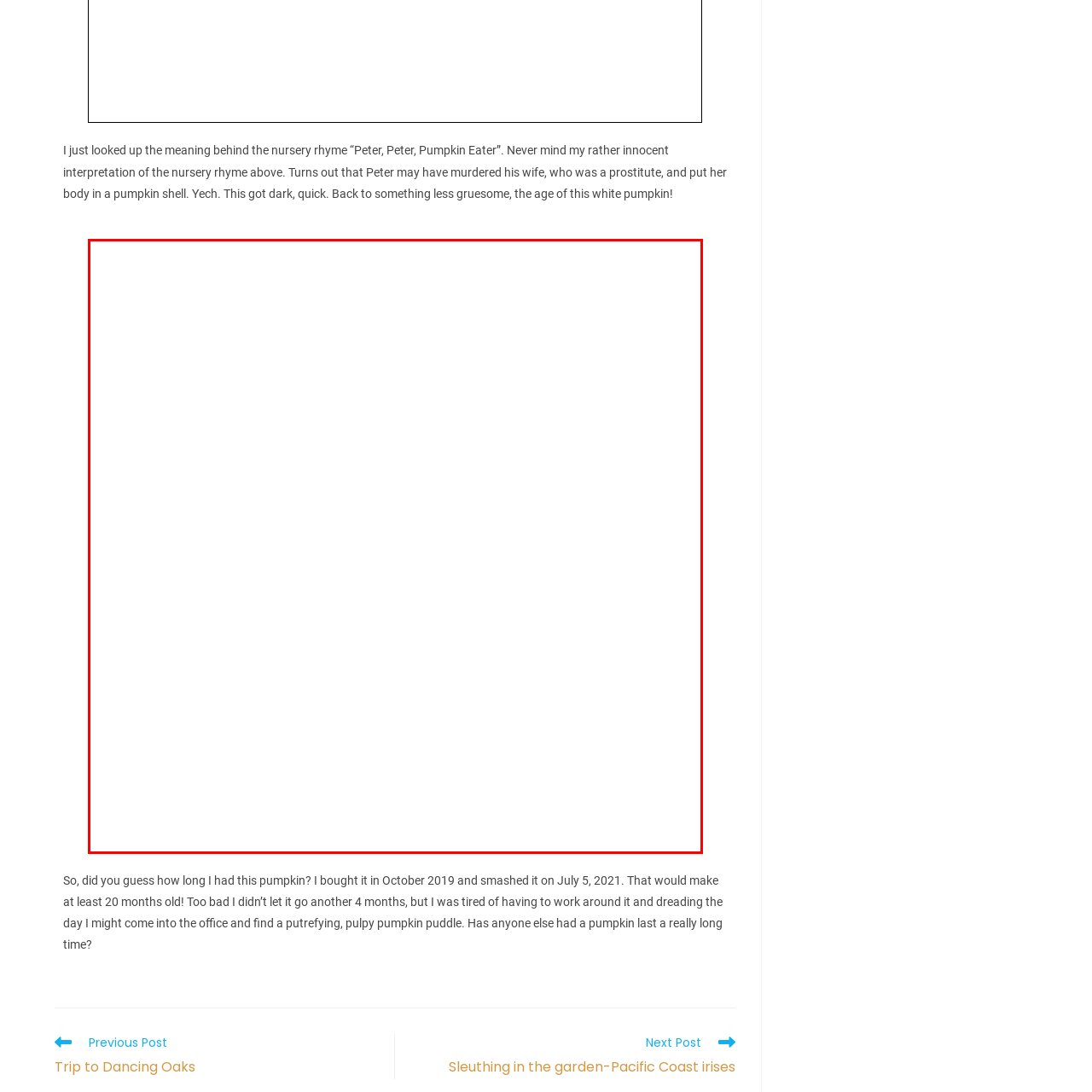What nursery rhyme is referenced in the caption?
Review the image area surrounded by the red bounding box and give a detailed answer to the question.

The caption alludes to the nursery rhyme 'Peter, Peter, Pumpkin Eater' while humorously hinting at darker interpretations of the story, making it clear that this is the referenced rhyme.